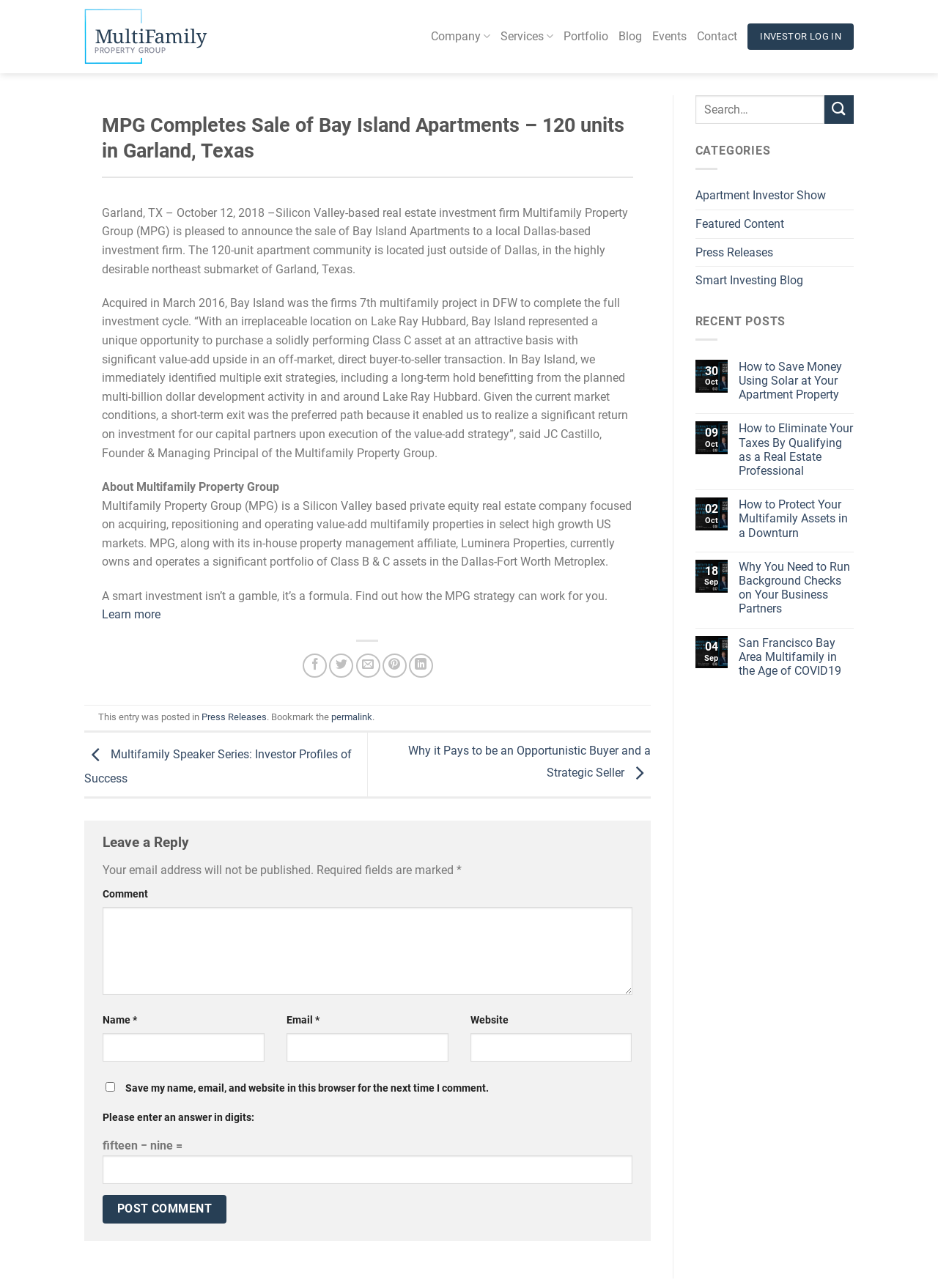Please determine the bounding box coordinates of the element's region to click in order to carry out the following instruction: "Post a comment". The coordinates should be four float numbers between 0 and 1, i.e., [left, top, right, bottom].

[0.109, 0.928, 0.241, 0.95]